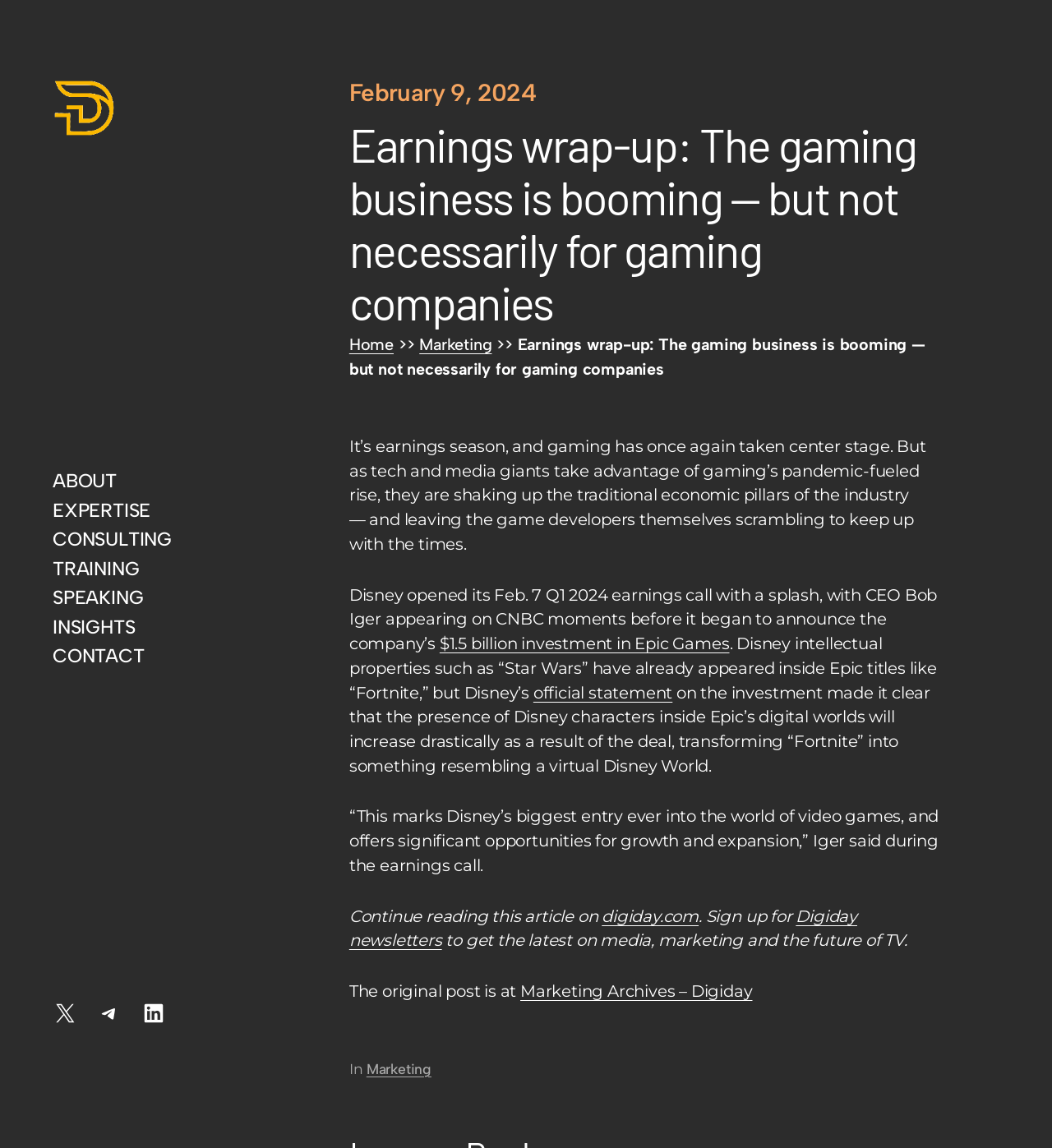Indicate the bounding box coordinates of the element that must be clicked to execute the instruction: "Click on EXPERTISE". The coordinates should be given as four float numbers between 0 and 1, i.e., [left, top, right, bottom].

[0.05, 0.434, 0.143, 0.456]